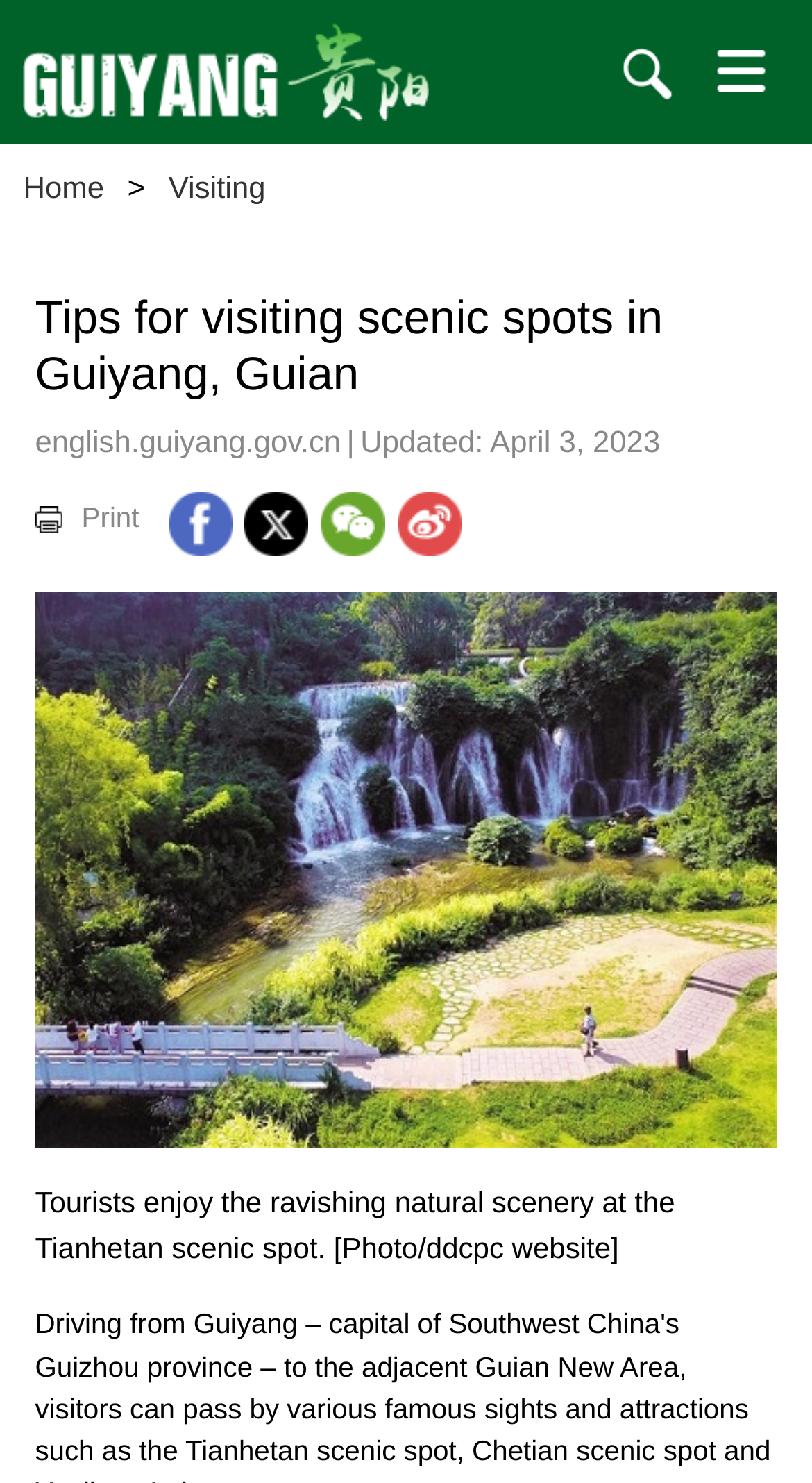Respond to the question below with a single word or phrase:
What is the date of the last update?

April 3, 2023